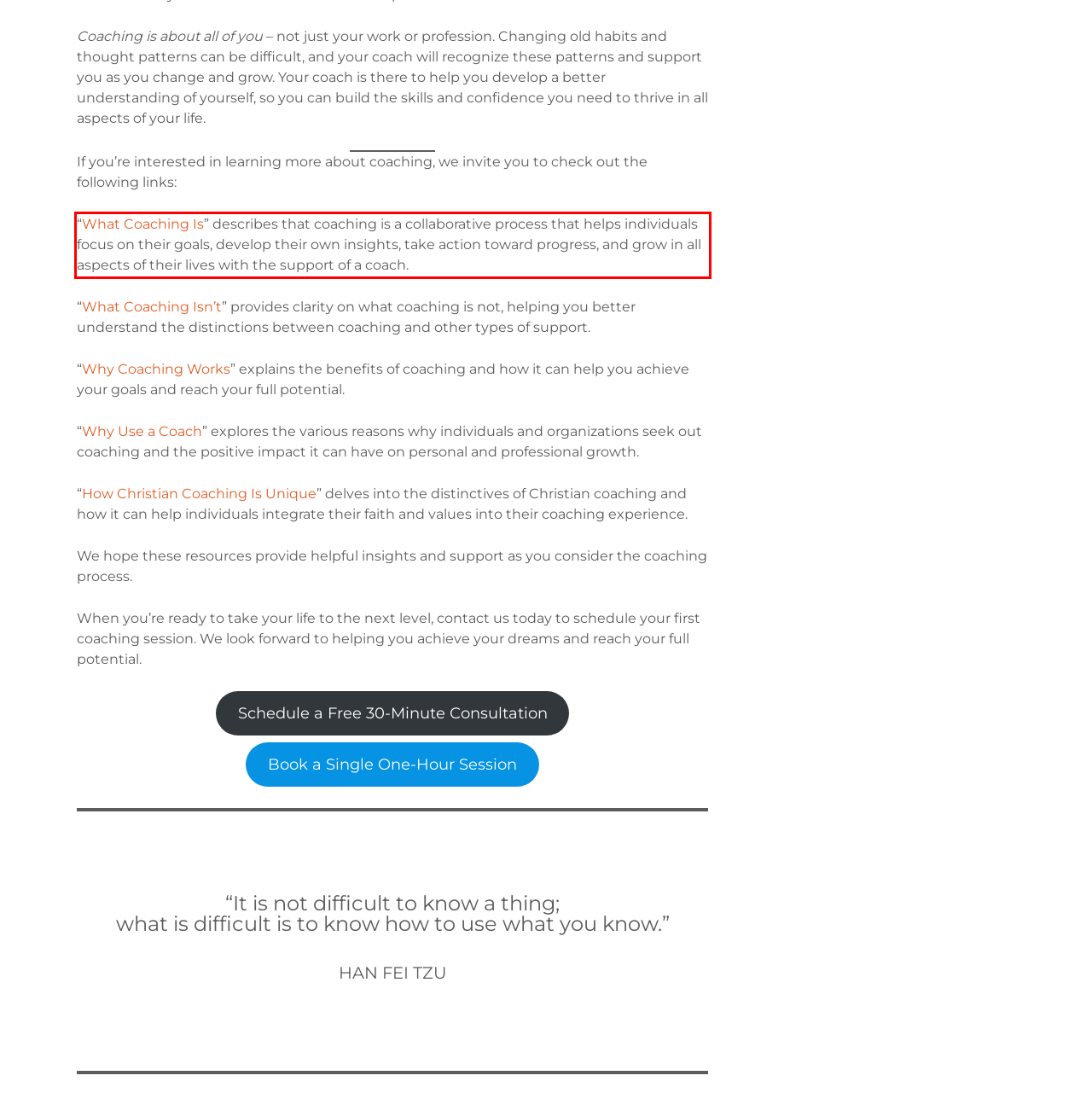From the given screenshot of a webpage, identify the red bounding box and extract the text content within it.

“What Coaching Is” describes that coaching is a collaborative process that helps individuals focus on their goals, develop their own insights, take action toward progress, and grow in all aspects of their lives with the support of a coach.